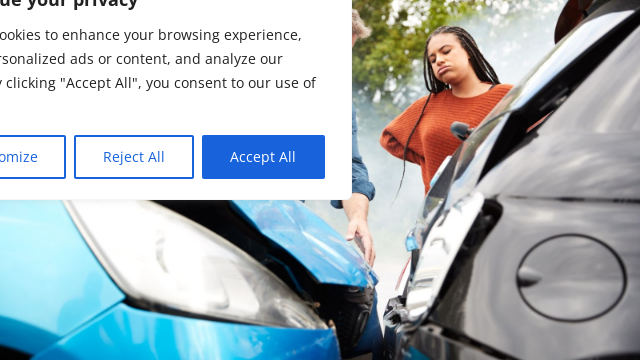What is superimposed over the scene?
Look at the image and provide a detailed response to the question.

The caption states that a privacy consent prompt is superimposed over the scene, emphasizing the importance of personal data management and user consent on digital platforms.